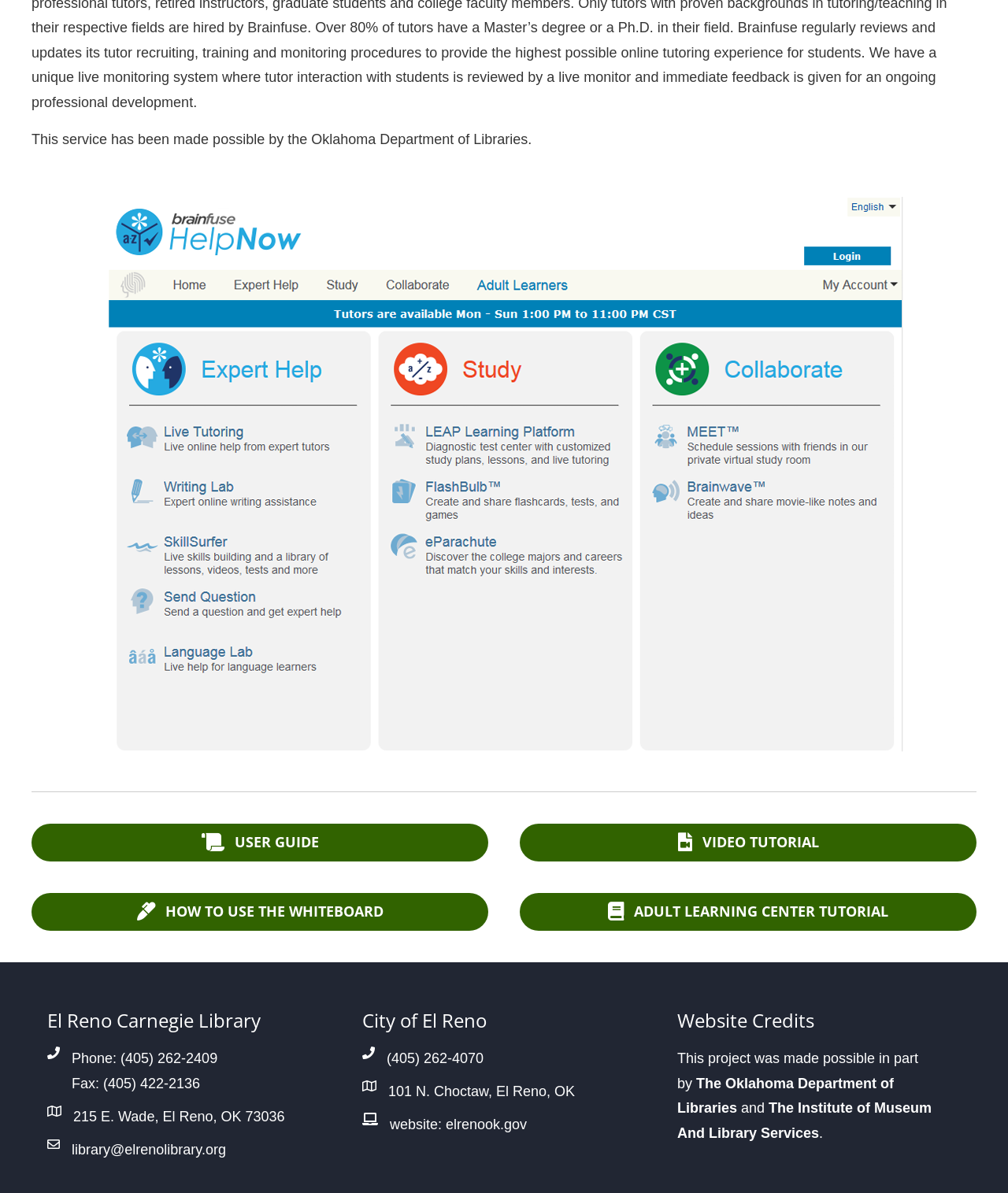Refer to the image and provide a thorough answer to this question:
Who funded this project?

I found the funders of this project by looking at the static text element that says 'This project was made possible in part by...' and the link elements that say 'The Oklahoma Department of Libraries' and 'The Institute of Museum And Library Services'.